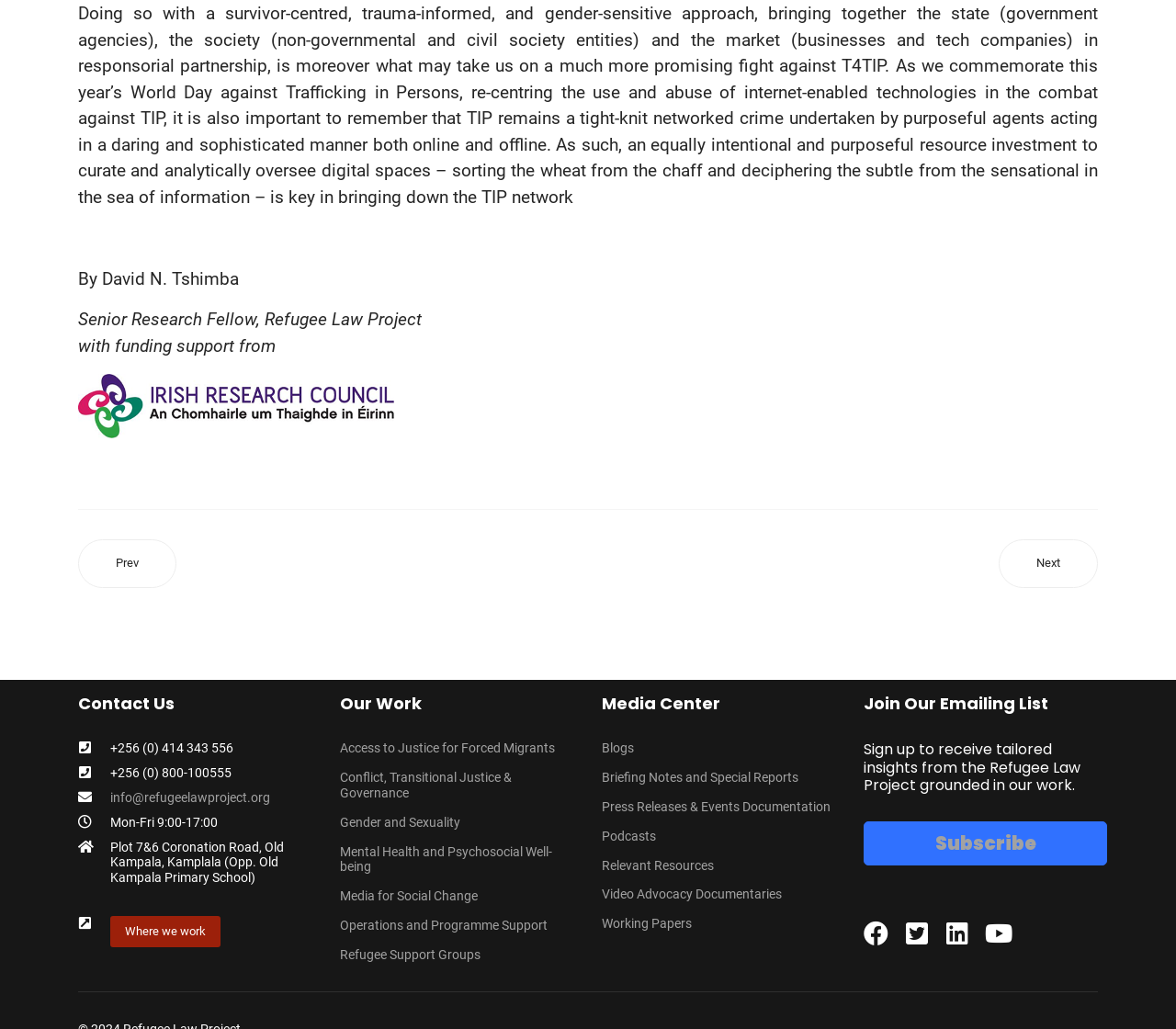What is the phone number of the Refugee Law Project?
Offer a detailed and full explanation in response to the question.

I found the phone number by looking at the contact information section, where it is listed as one of the phone numbers.